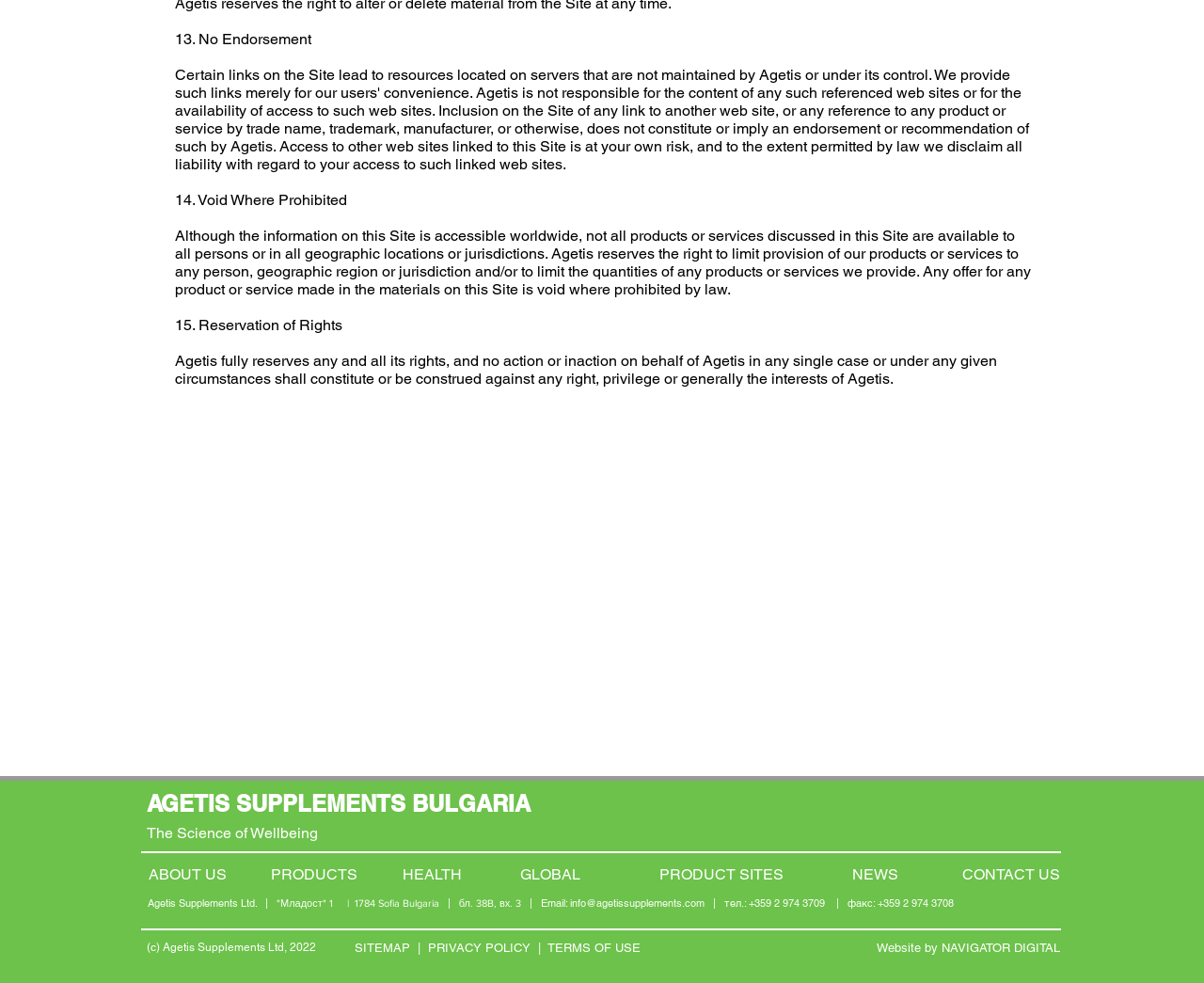Please determine the bounding box coordinates for the UI element described as: "PRODUCT SITES".

[0.547, 0.88, 0.65, 0.899]